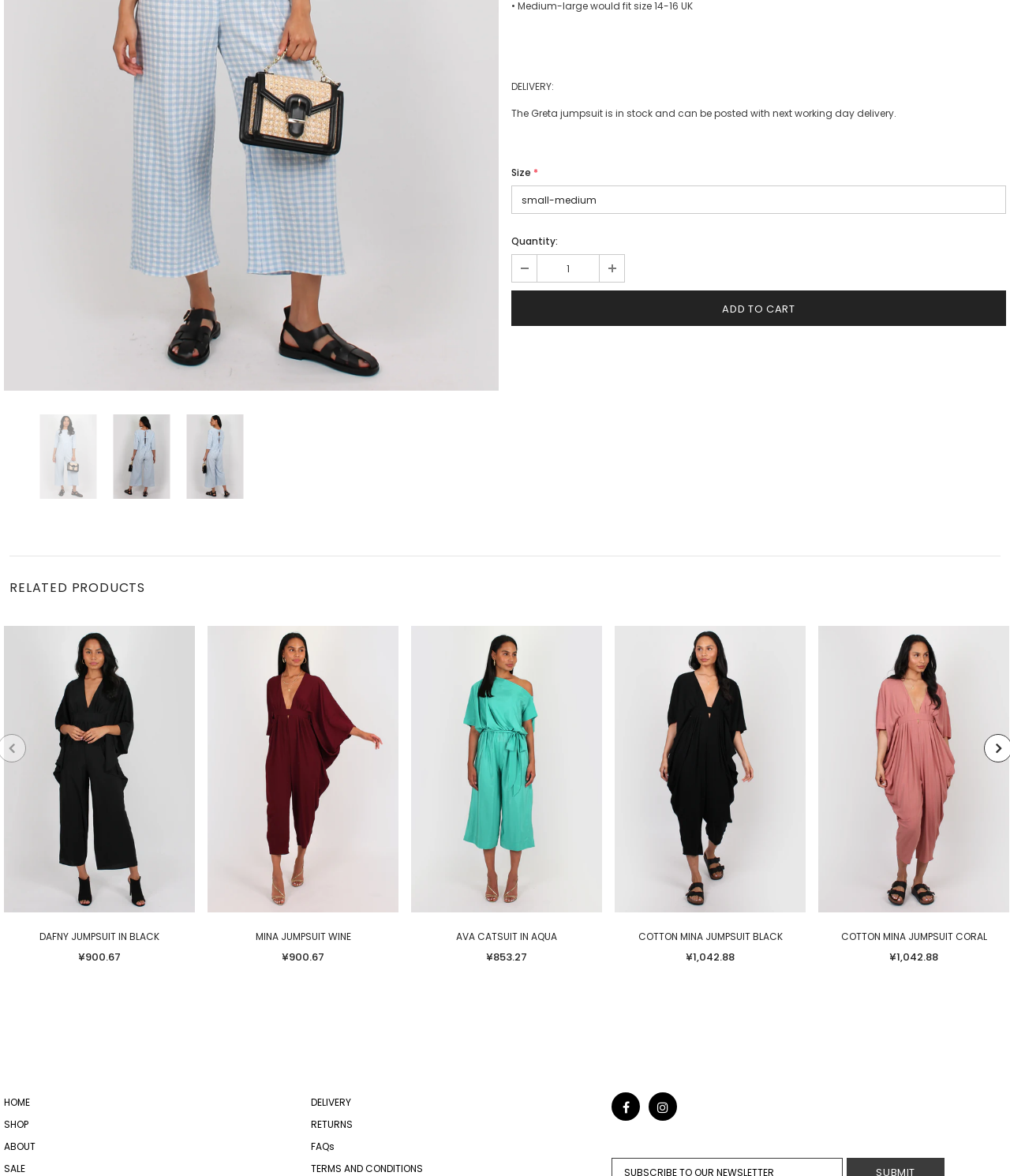Determine the bounding box coordinates of the UI element described by: "Mina jumpsuit wine".

[0.206, 0.789, 0.395, 0.804]